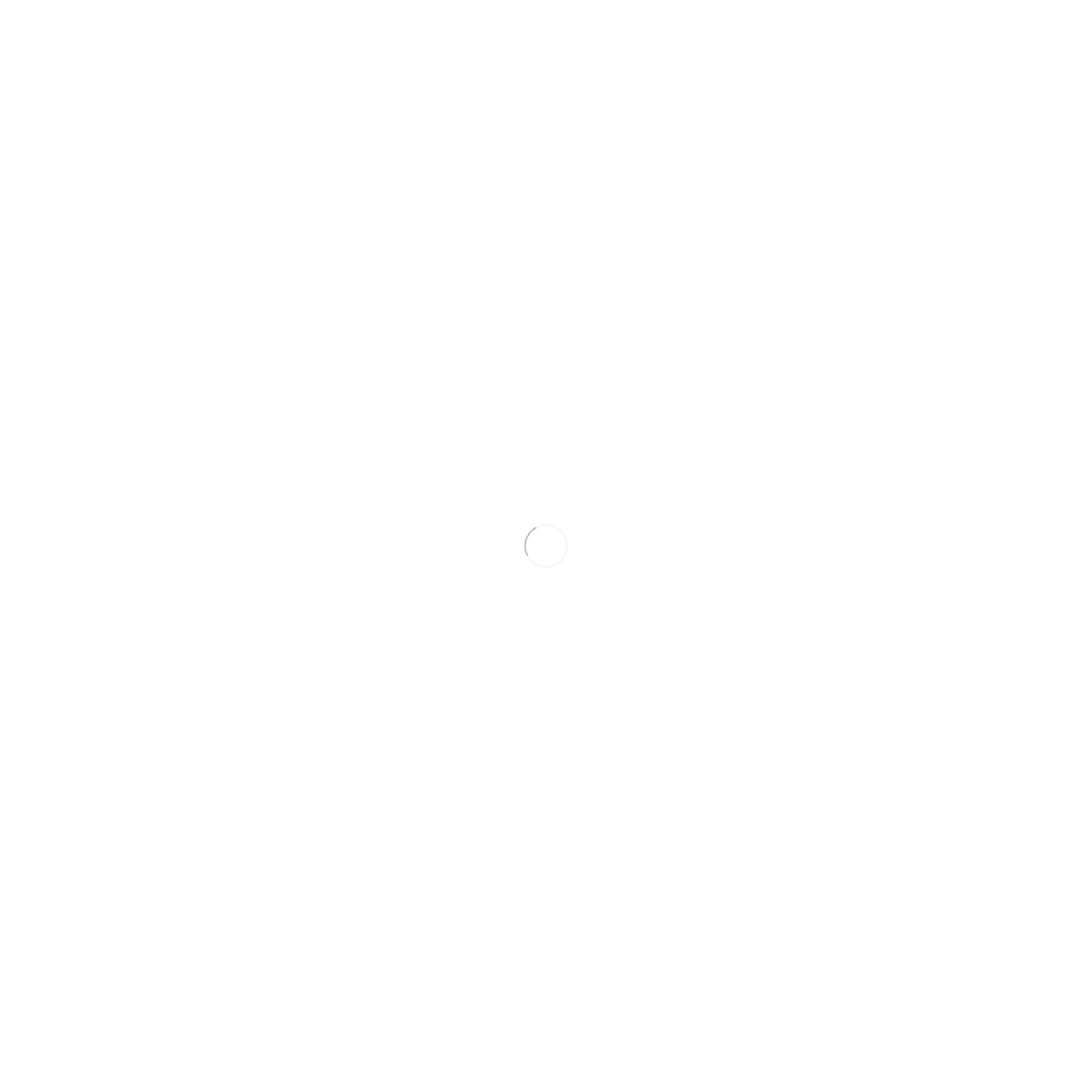Extract the bounding box coordinates for the described element: "HAPPY CUSTOMERS". The coordinates should be represented as four float numbers between 0 and 1: [left, top, right, bottom].

[0.038, 0.345, 0.162, 0.358]